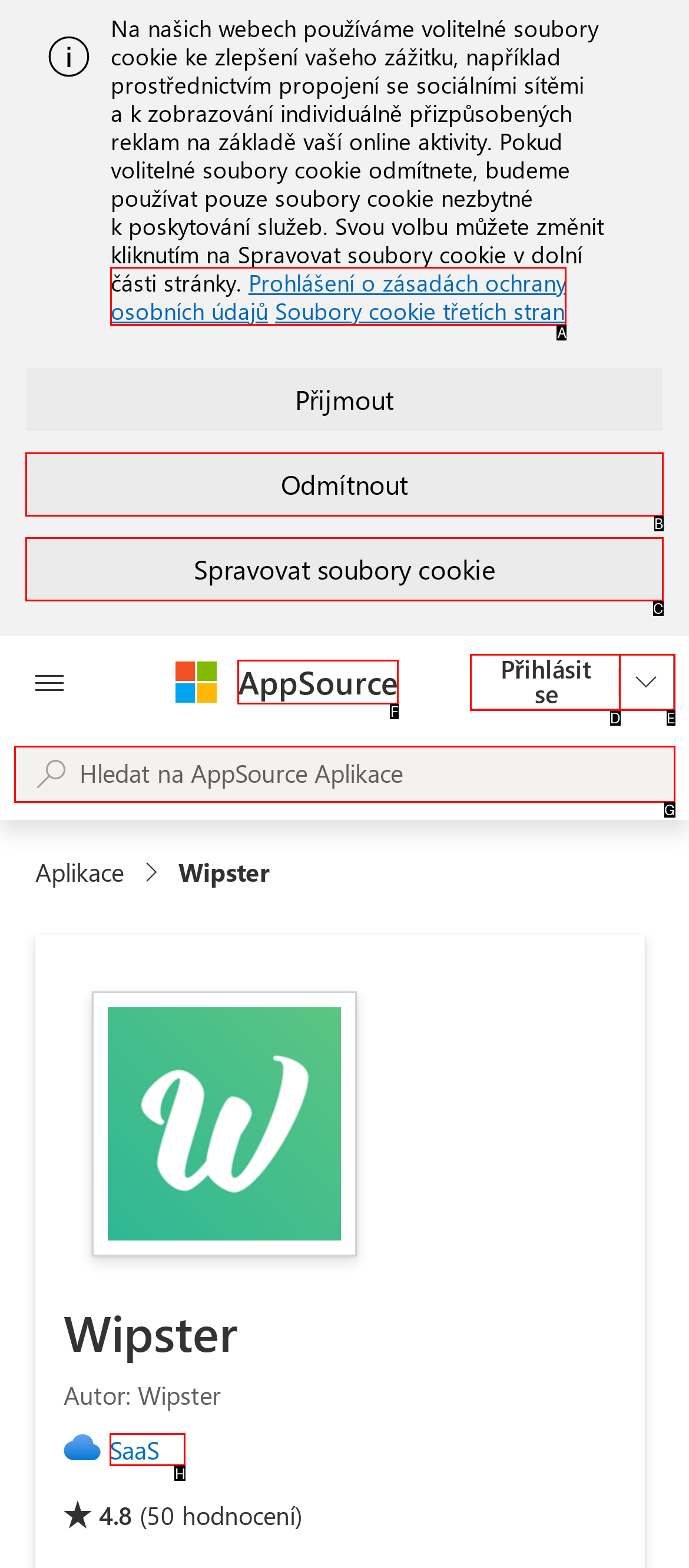From the given options, choose the one to complete the task: View SaaS page
Indicate the letter of the correct option.

H